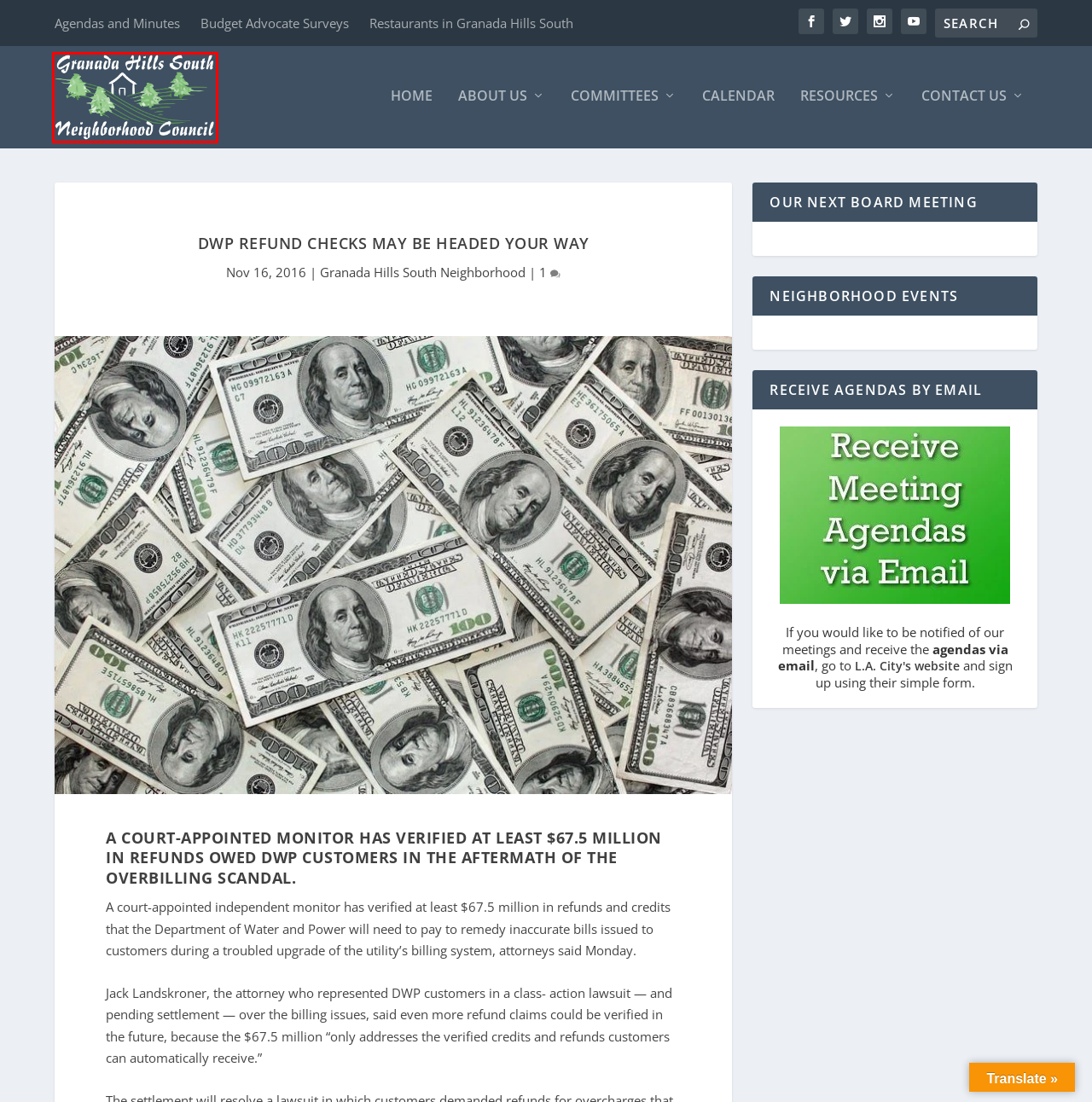You are given a screenshot of a webpage with a red bounding box around an element. Choose the most fitting webpage description for the page that appears after clicking the element within the red bounding box. Here are the candidates:
A. Event Calendar | Granada Hills South Neighborhood Council
B. Budget Advocate Surveys | Granada Hills South Neighborhood Council
C. Resources  | Granada Hills South Neighborhood Council
D. Granada Hills South Neighborhood Council
E. Agendas and Minutes | Granada Hills South Neighborhood Council
F. Restaurants in Granada Hills South | Granada Hills South Neighborhood Council
G. About Us | Granada Hills South Neighborhood Council
H. Committees | Granada Hills South Neighborhood Council

D